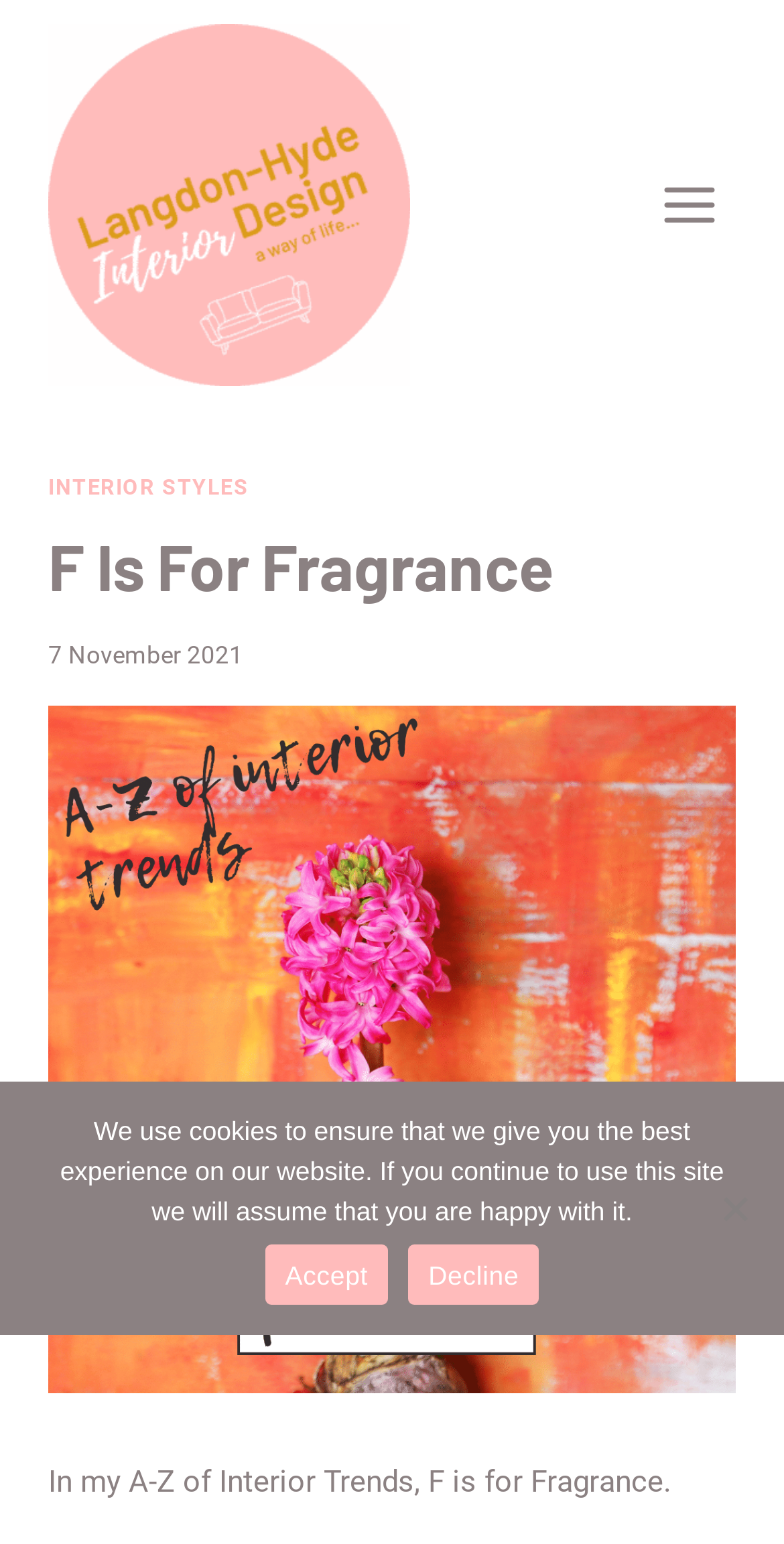How many links are in the menu?
Provide an in-depth and detailed answer to the question.

The menu is represented by the 'Open menu' button, and when expanded, it contains a single link 'INTERIOR STYLES'.